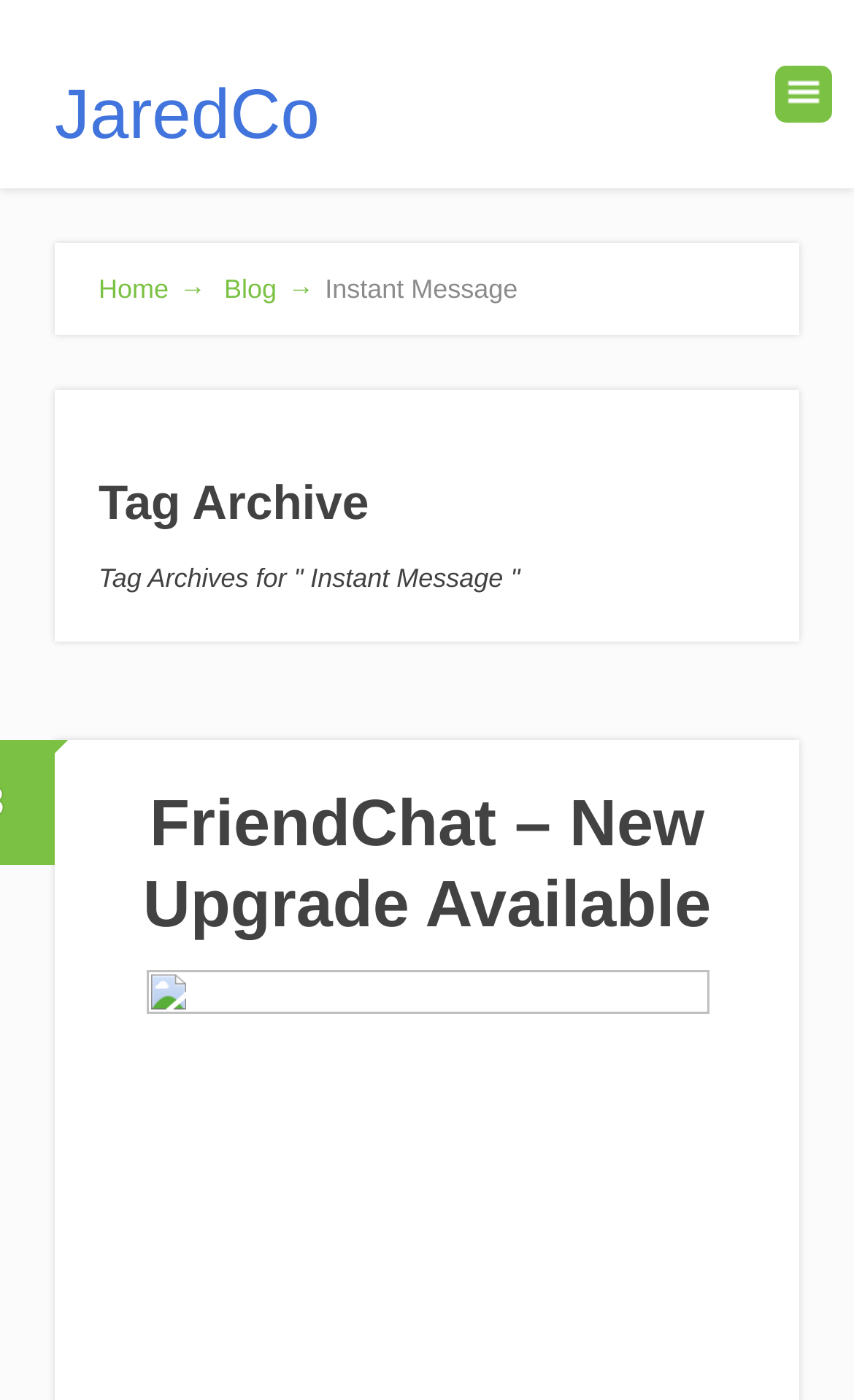Predict the bounding box of the UI element based on this description: "Ladies Day!".

None